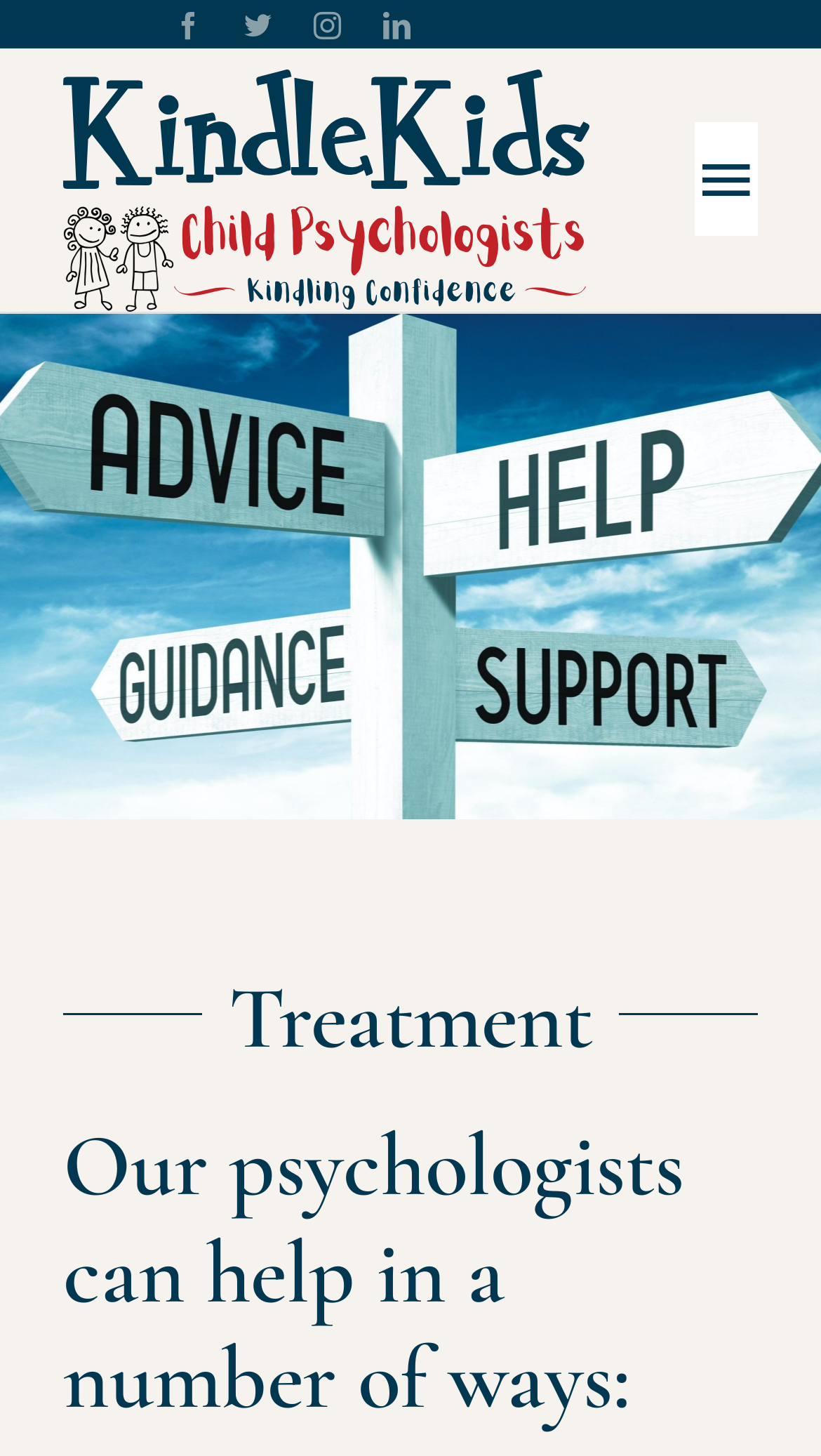How many social media links are at the top of the page?
Answer the question using a single word or phrase, according to the image.

4